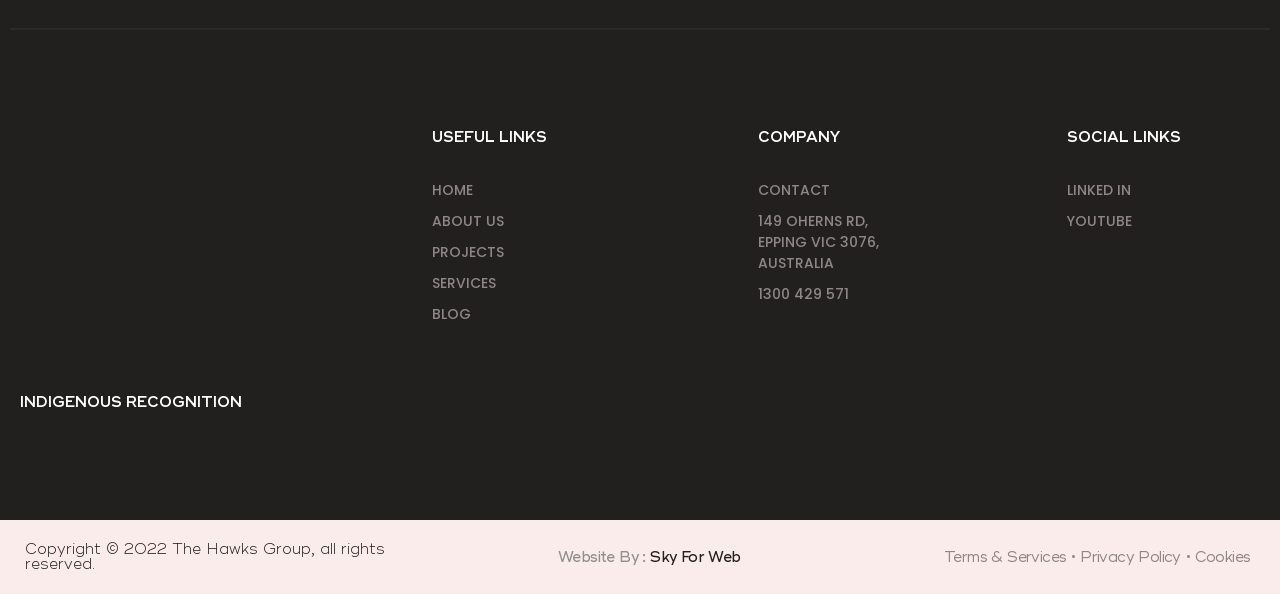Use a single word or phrase to answer the question:
Who designed the website?

Sky For Web